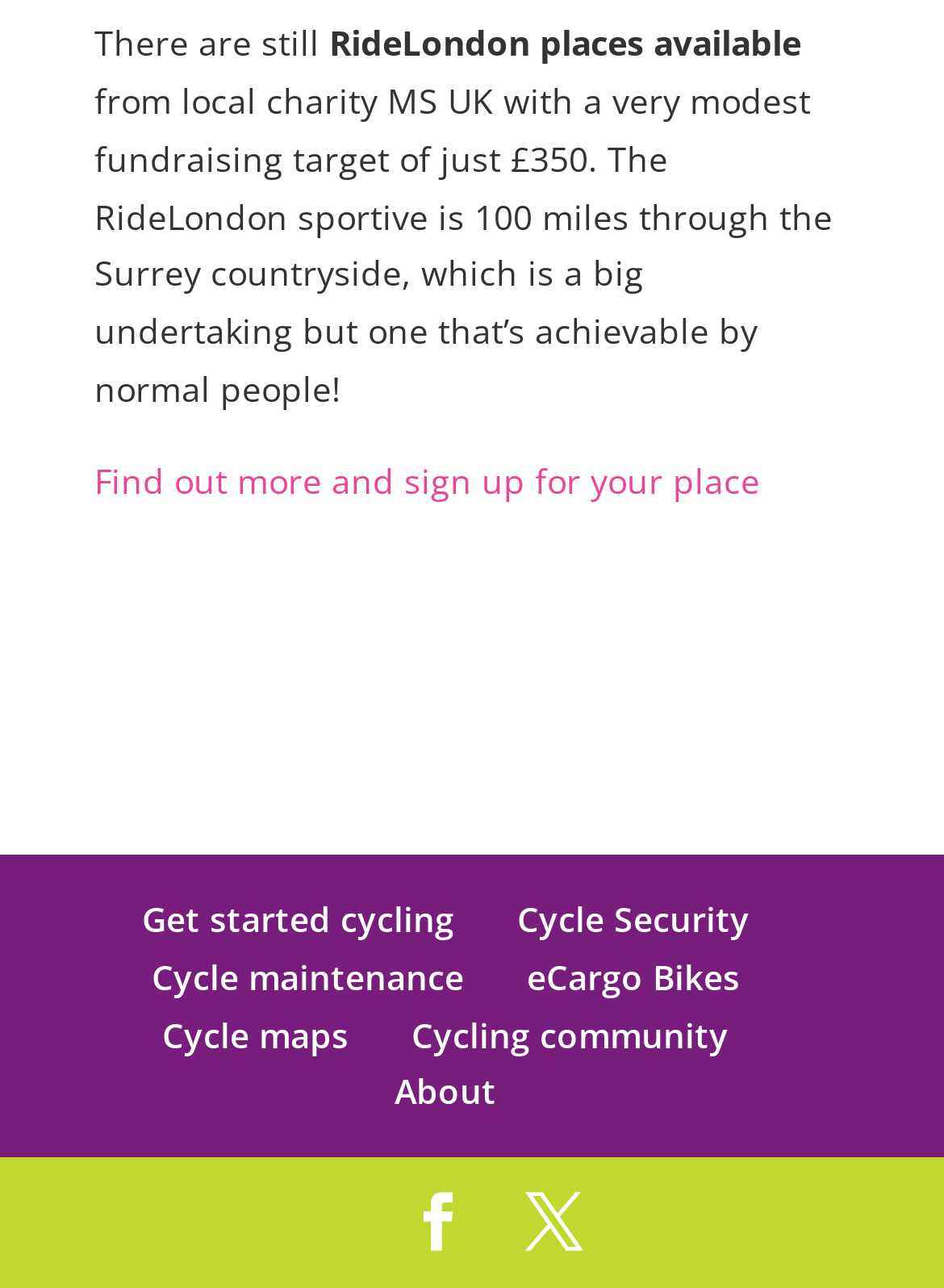Locate the bounding box coordinates of the element that needs to be clicked to carry out the instruction: "Find out more about RideLondon". The coordinates should be given as four float numbers ranging from 0 to 1, i.e., [left, top, right, bottom].

[0.1, 0.355, 0.805, 0.39]